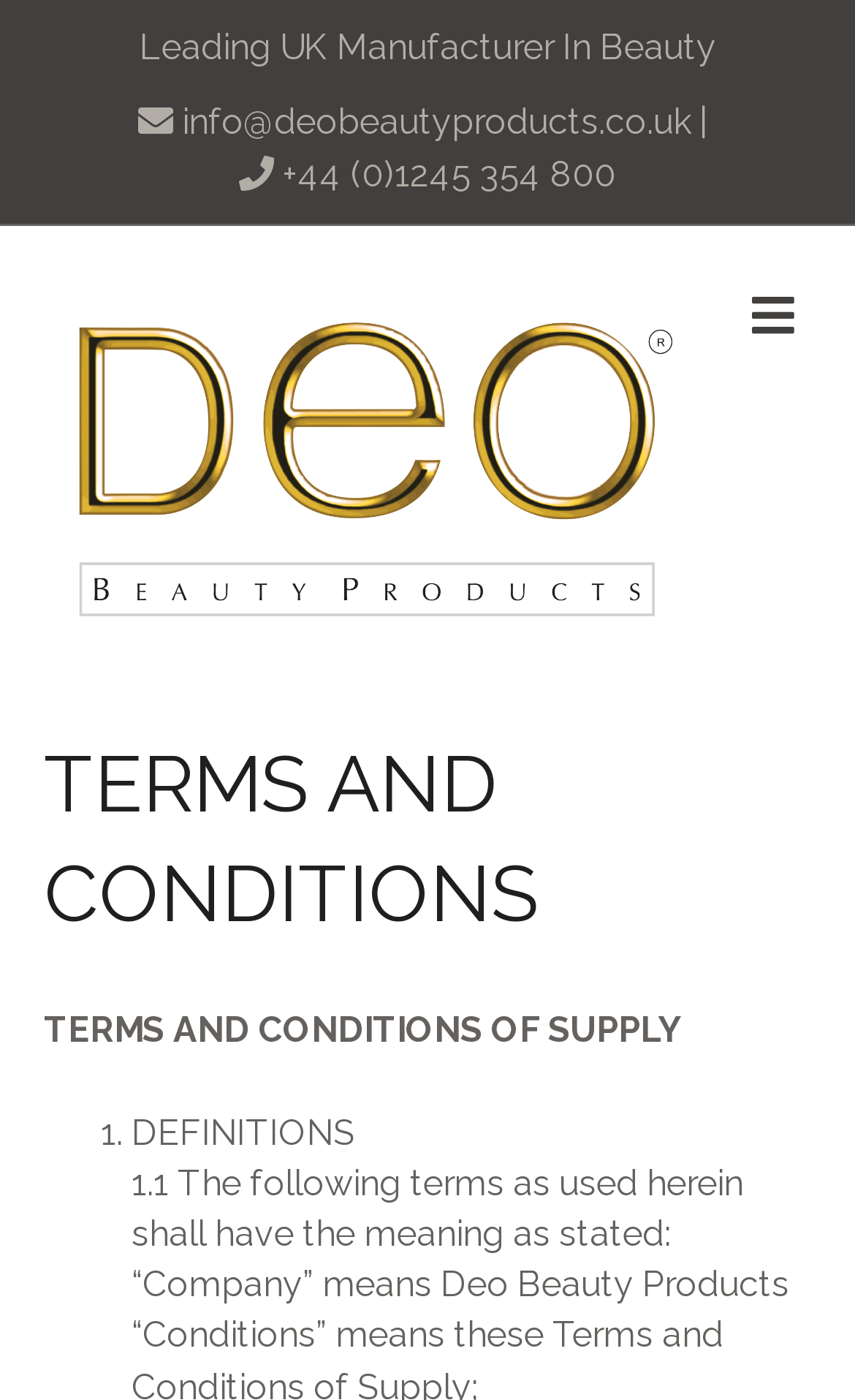Respond with a single word or phrase for the following question: 
What is the title of the terms and conditions?

TERMS AND CONDITIONS OF SUPPLY